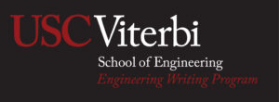Create an elaborate description of the image, covering every aspect.

This image features the logo of the USC Viterbi School of Engineering, prominently displaying the name "USC Viterbi" in bold red letters, followed by "School of Engineering" in smaller white text. Beneath this, the phrase "Engineering Writing Program" is also showcased in white, reflecting the program's commitment to enhancing writing skills within the engineering discipline. The background is a deep black, creating a striking contrast that emphasizes the branding and mission of the Viterbi School.